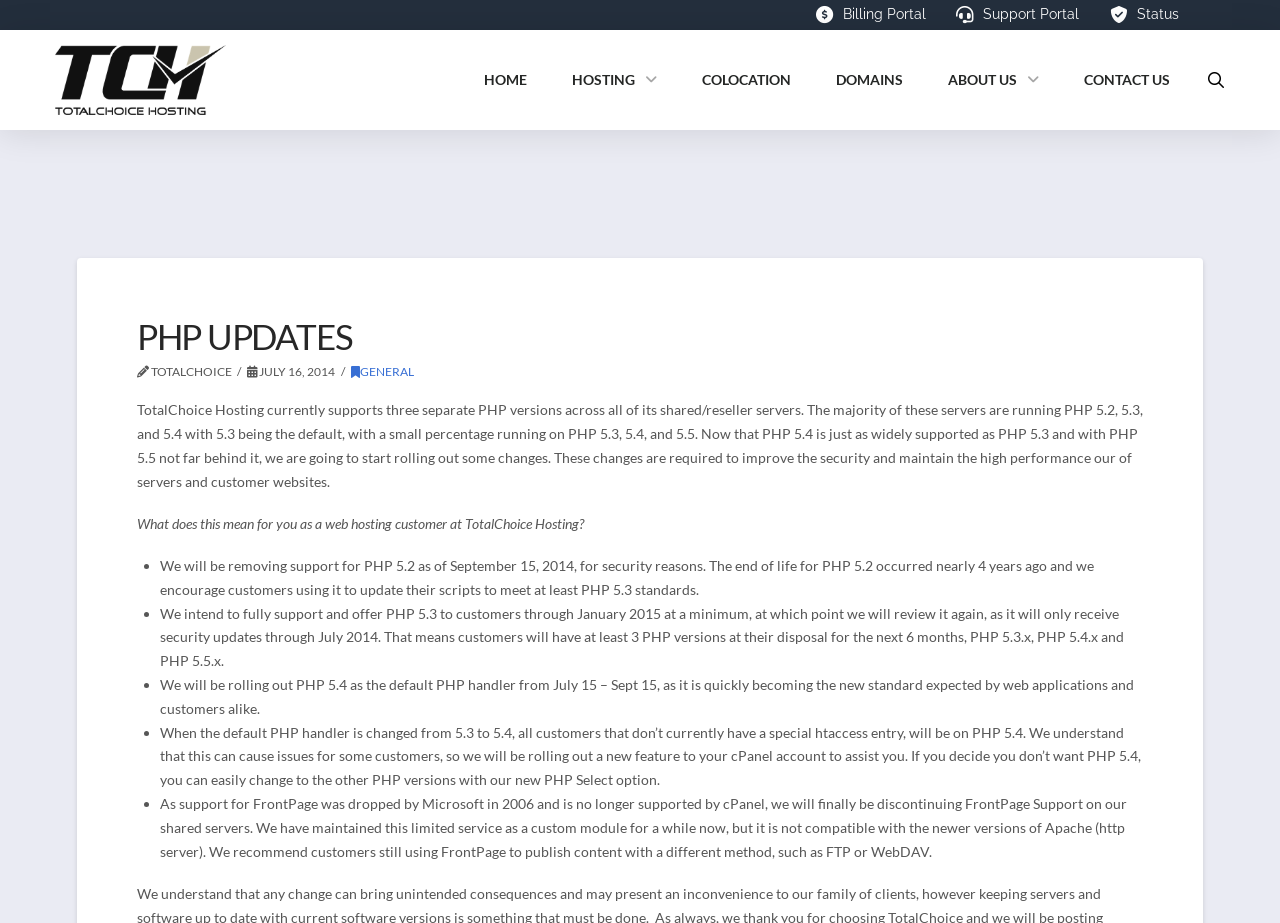Given the element description: "Home", predict the bounding box coordinates of the UI element it refers to, using four float numbers between 0 and 1, i.e., [left, top, right, bottom].

[0.36, 0.033, 0.429, 0.141]